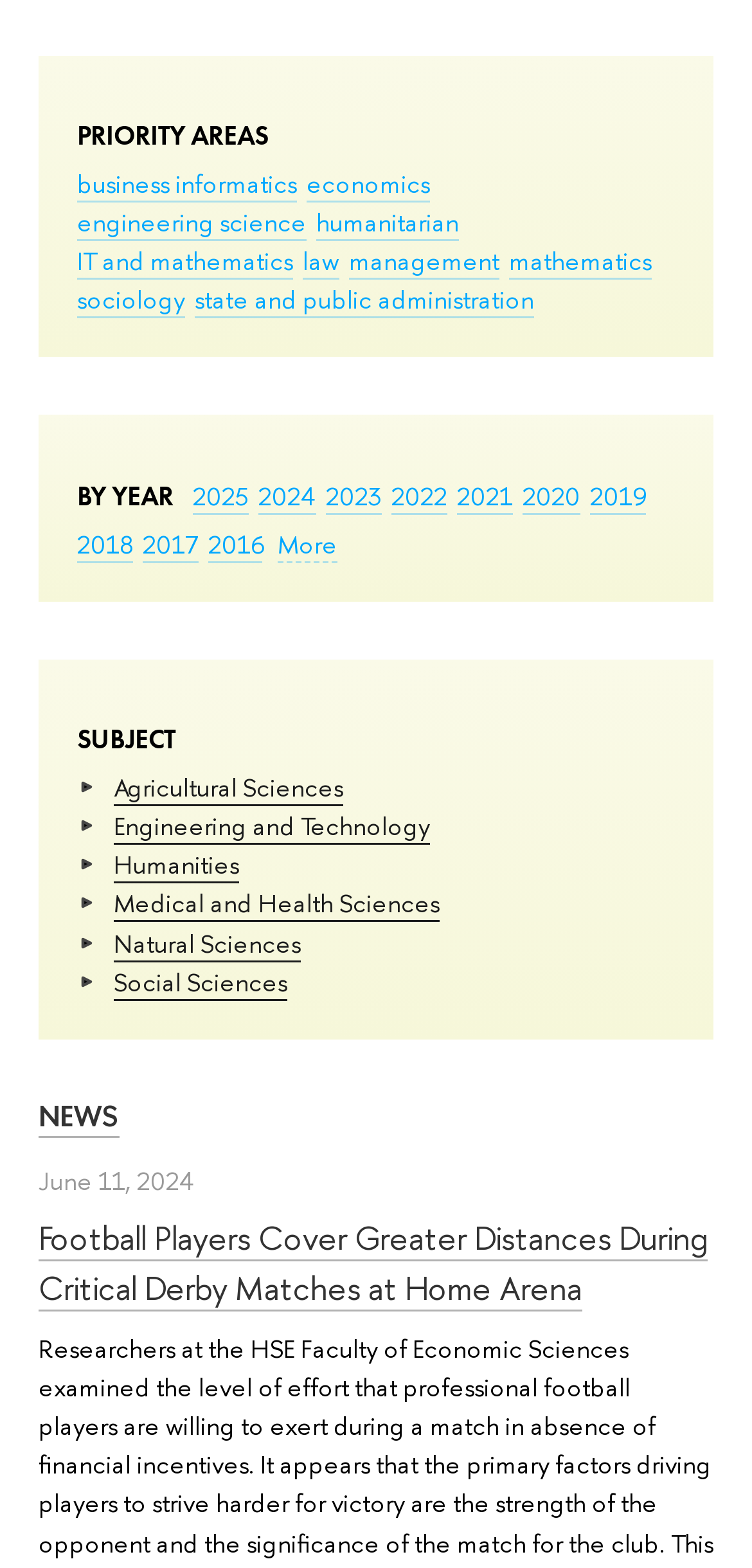Determine the bounding box coordinates for the area that needs to be clicked to fulfill this task: "click on More". The coordinates must be given as four float numbers between 0 and 1, i.e., [left, top, right, bottom].

[0.369, 0.335, 0.449, 0.359]